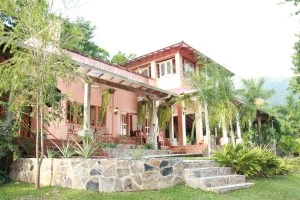Generate an elaborate caption for the given image.

This image features a picturesque bed and breakfast, La Villa de Soledad, recognized as the Best Bed and Breakfast in Honduras. Set against a lush green backdrop, the charming structure showcases a blend of traditional and modern architectural elements. The exterior is adorned with vibrant plants and trees, enhancing its tranquil ambiance. Guests can see spacious terraces that invite relaxation and enjoyment of the surrounding nature. Renowned for its exceptional hospitality and having won the 2016 Travelers Choice Award, this establishment is celebrated for its commitment to providing a homely atmosphere where travelers feel welcomed and cherished.